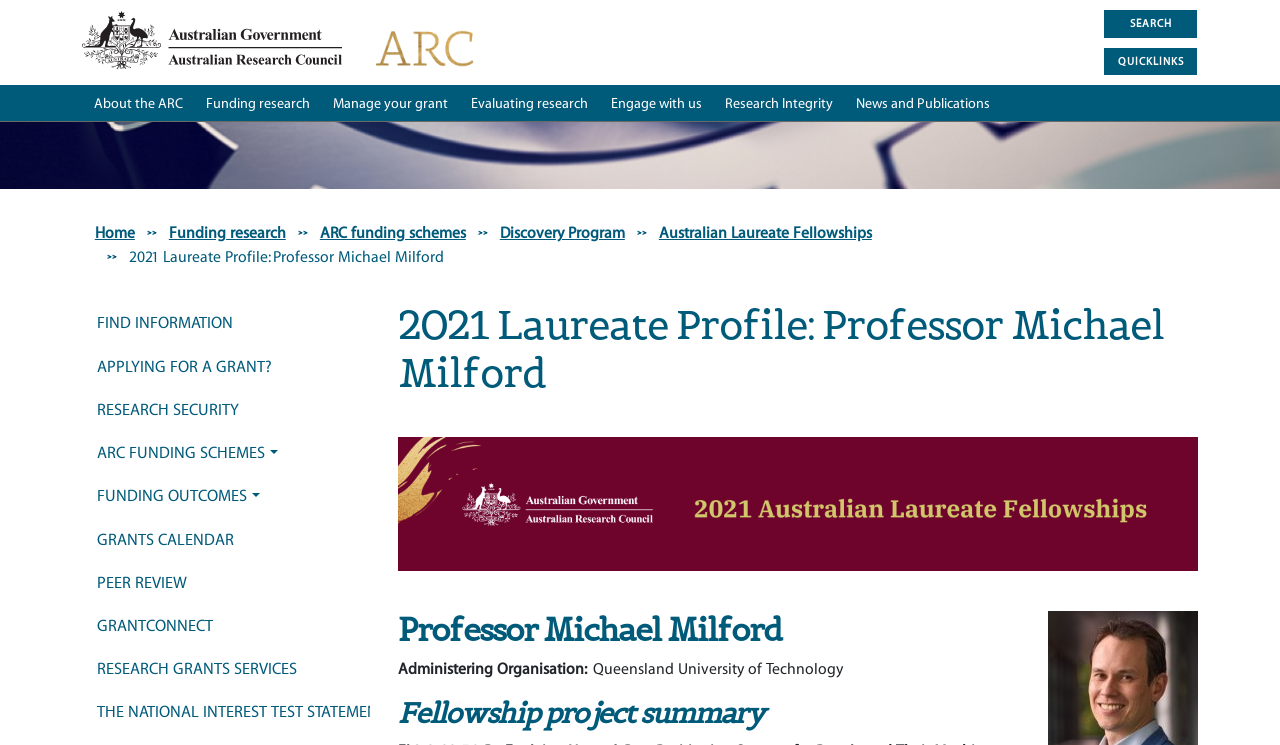Create a detailed summary of all the visual and textual information on the webpage.

The webpage is about the 2021 Laureate Profile of Professor Michael Milford from the Australian Research Council. At the top, there is a banner with a site header, containing links to "Home" and "ARC" with corresponding images. To the right of the banner, there are two buttons labeled "Toggle navigation" with text "SEARCH" and "QUICKLINKS" respectively.

Below the banner, there is a main navigation section with links to various topics such as "About the ARC", "Funding research", "Manage your grant", and "News and Publications". 

A large image takes up the full width of the page, followed by a breadcrumb navigation section with links to "Home", "Funding research", "ARC funding schemes", "Discovery Program", and "Australian Laureate Fellowships". The current page is highlighted with the text "2021 Laureate Profile: Professor Michael Milford".

The main content of the page is divided into sections. The first section has a heading with the same title as the page, followed by a decorative image and a brief description of Professor Michael Milford. The next section has a heading "Professor Michael Milford" and provides more information about the professor.

Further down, there is a section with a heading "Fellowship project summary", which appears to be a menu with links to various topics related to funding research, such as "FIND INFORMATION", "APPLYING FOR A GRANT?", and "ARC FUNDING SCHEMES".